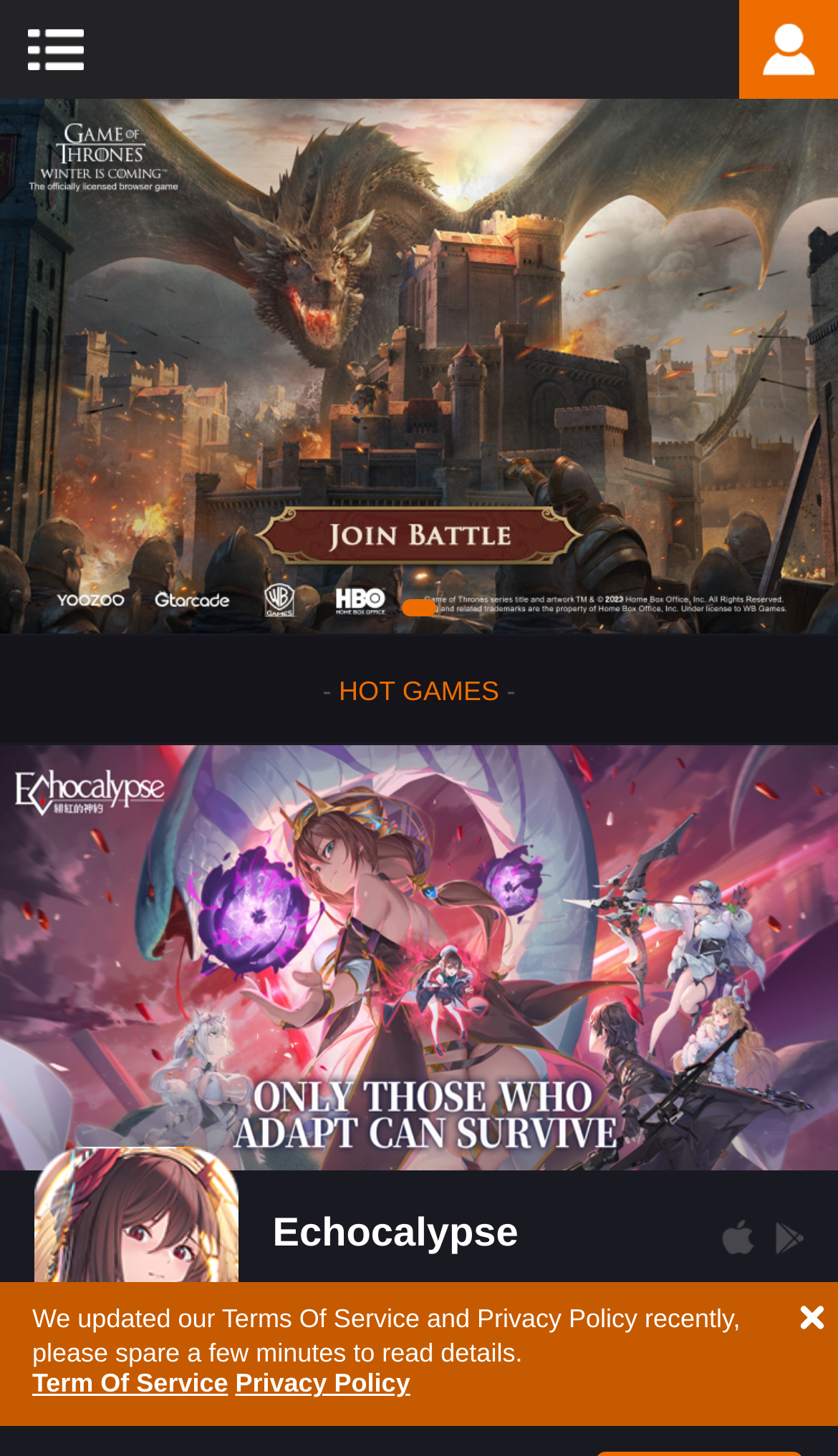What is the name of the game with an icon?
From the screenshot, supply a one-word or short-phrase answer.

Echocalypse